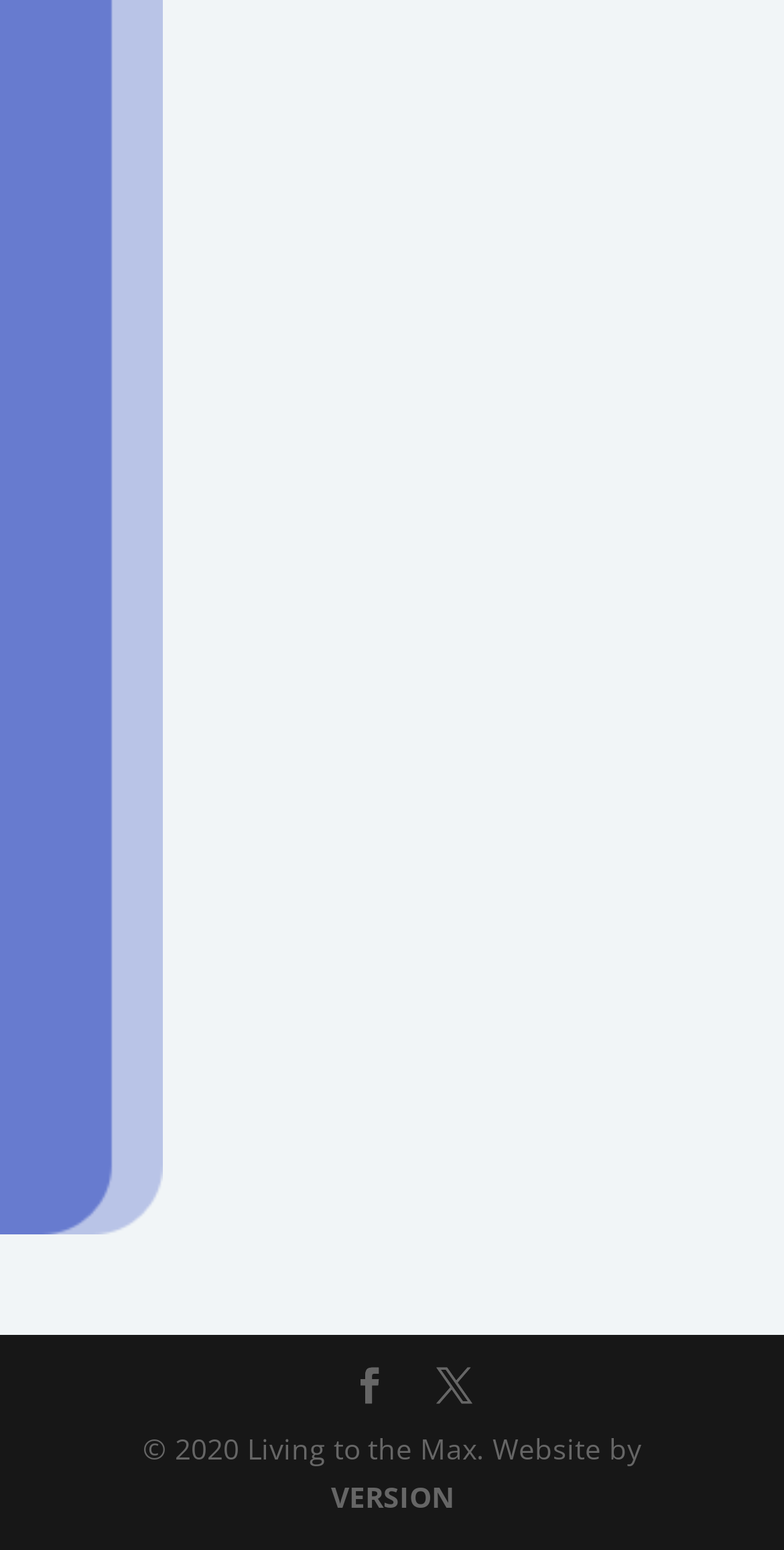Provide the bounding box coordinates of the HTML element described by the text: "Submit Appointment Request". The coordinates should be in the format [left, top, right, bottom] with values between 0 and 1.

[0.169, 0.547, 0.897, 0.667]